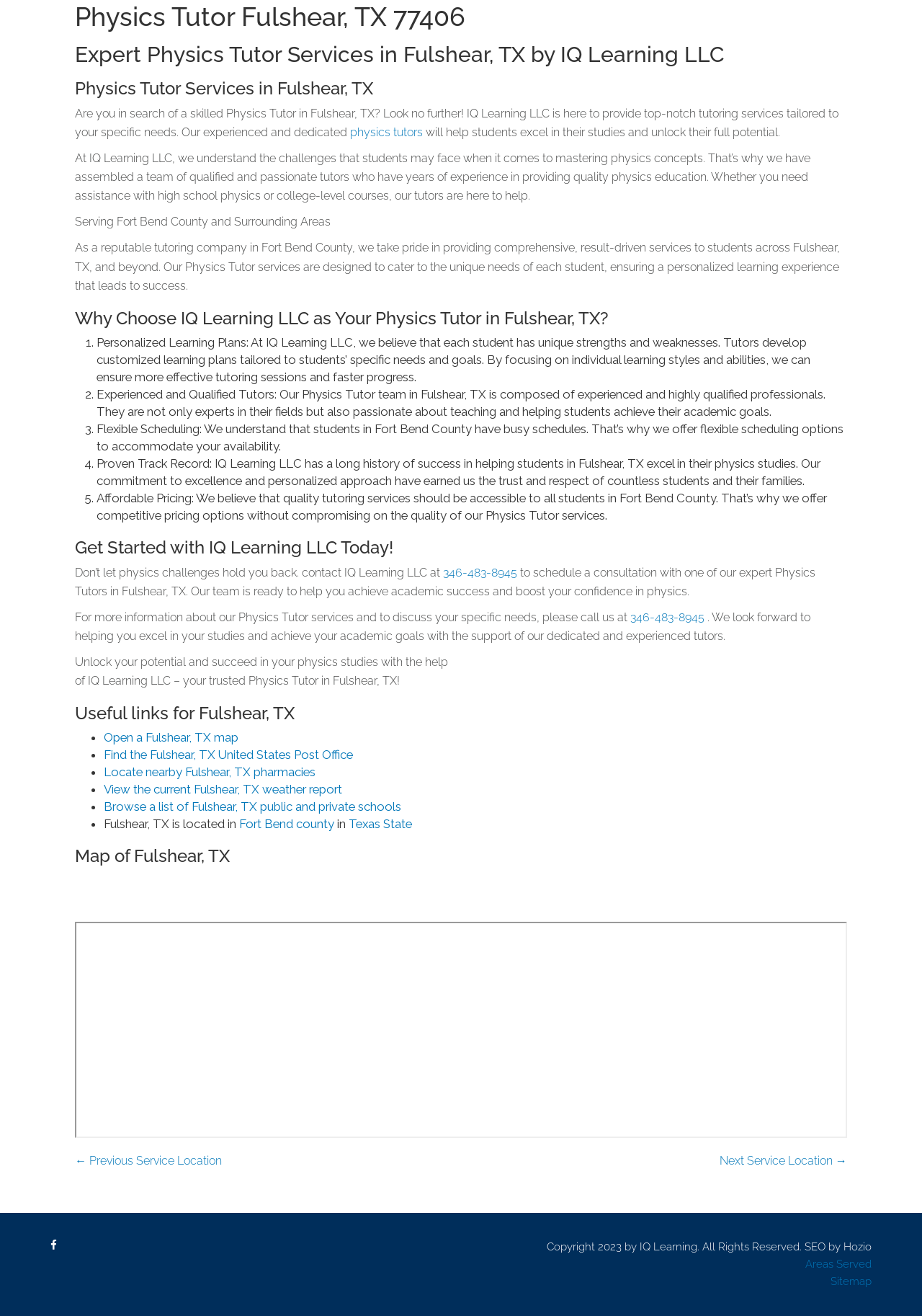Could you specify the bounding box coordinates for the clickable section to complete the following instruction: "Open a Fulshear, TX map"?

[0.113, 0.555, 0.259, 0.566]